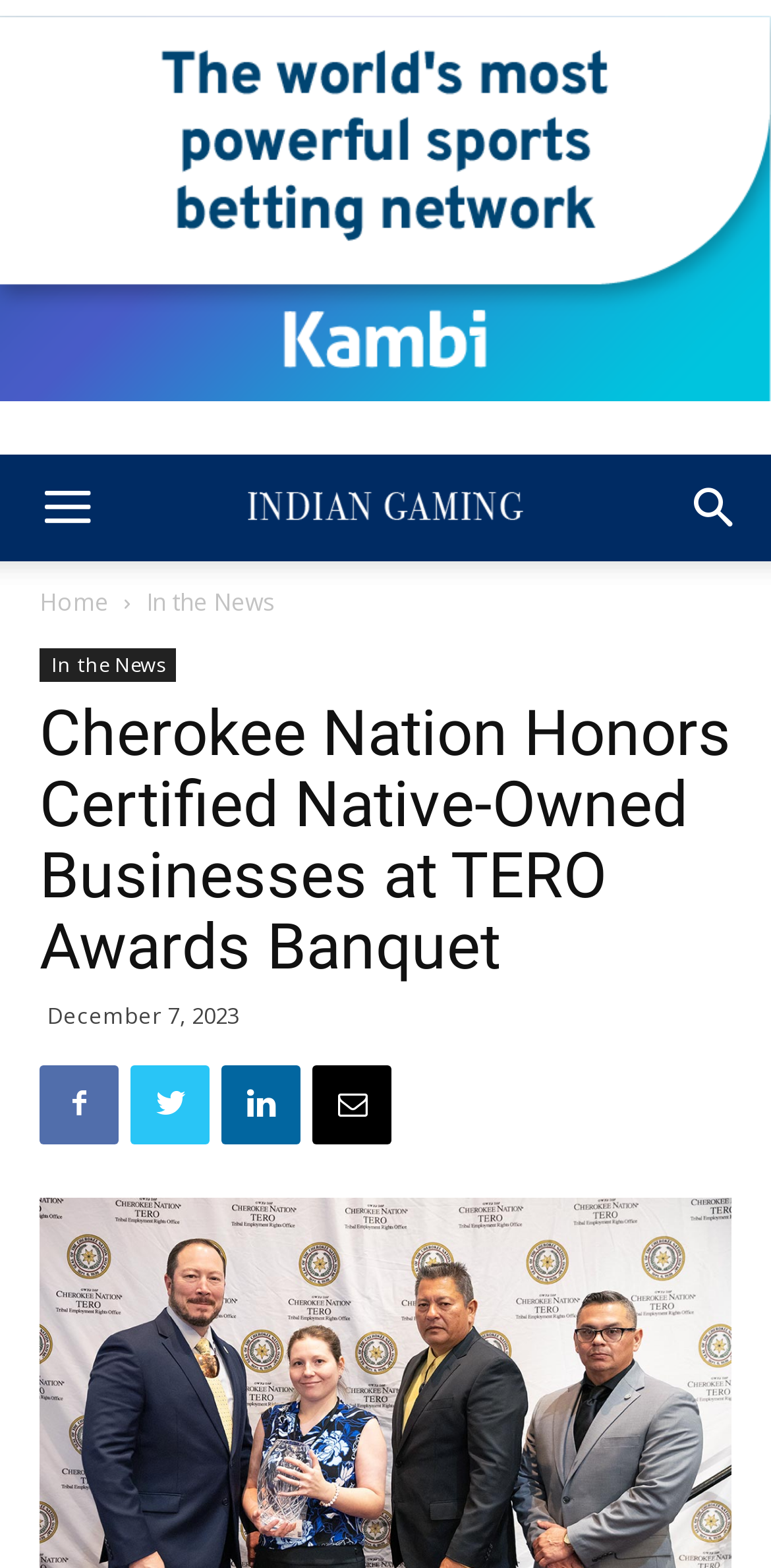Provide a one-word or short-phrase answer to the question:
Is there an image on the webpage?

Yes